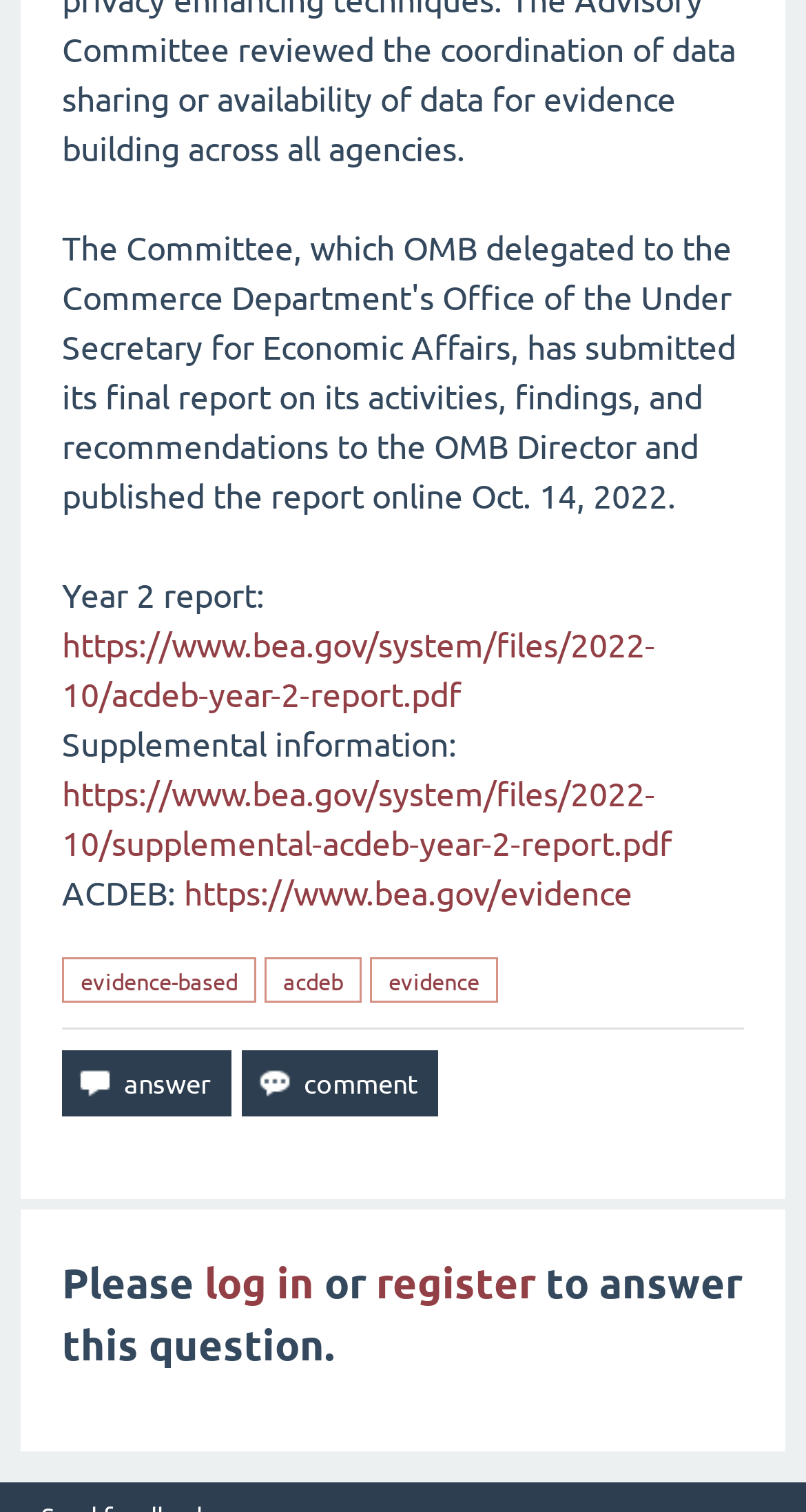Identify the bounding box coordinates for the UI element described by the following text: "acdeb". Provide the coordinates as four float numbers between 0 and 1, in the format [left, top, right, bottom].

[0.328, 0.633, 0.449, 0.664]